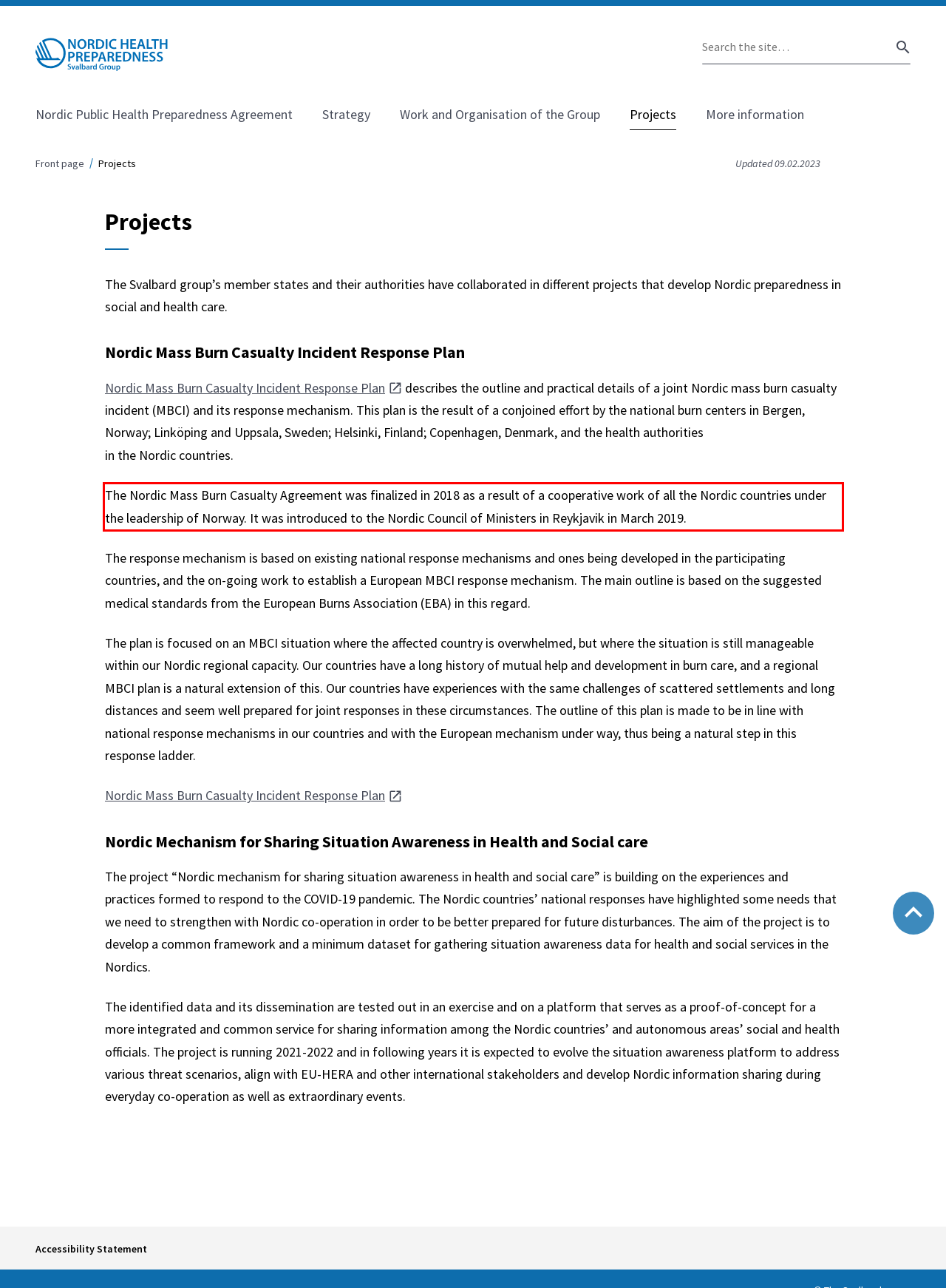Given the screenshot of a webpage, identify the red rectangle bounding box and recognize the text content inside it, generating the extracted text.

The Nordic Mass Burn Casualty Agreement was finalized in 2018 as a result of a cooperative work of all the Nordic countries under the leadership of Norway. It was introduced to the Nordic Council of Ministers in Reykjavik in March 2019.